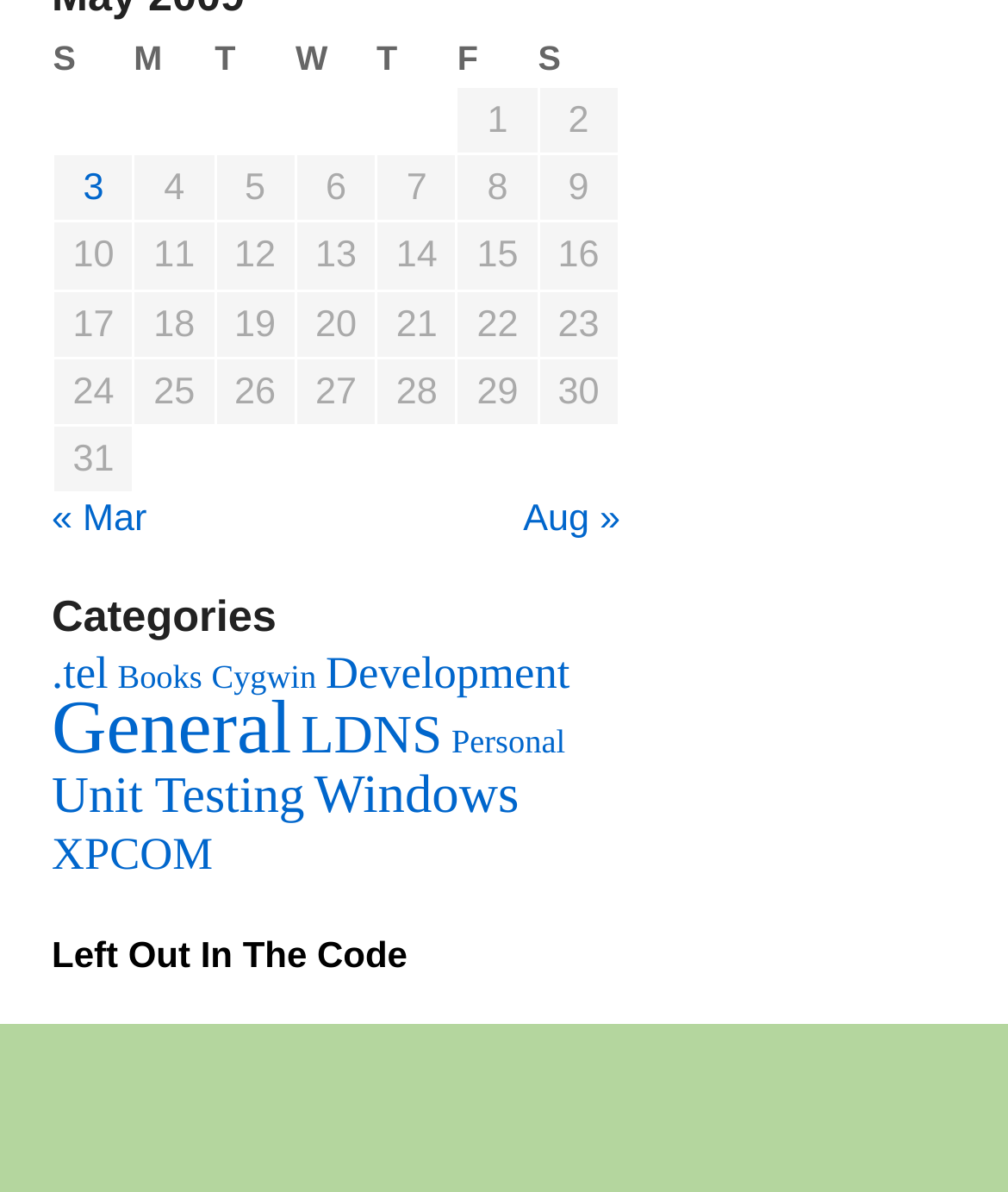Please locate the bounding box coordinates of the element that should be clicked to complete the given instruction: "Go to the 'Categories' section".

[0.051, 0.498, 0.615, 0.541]